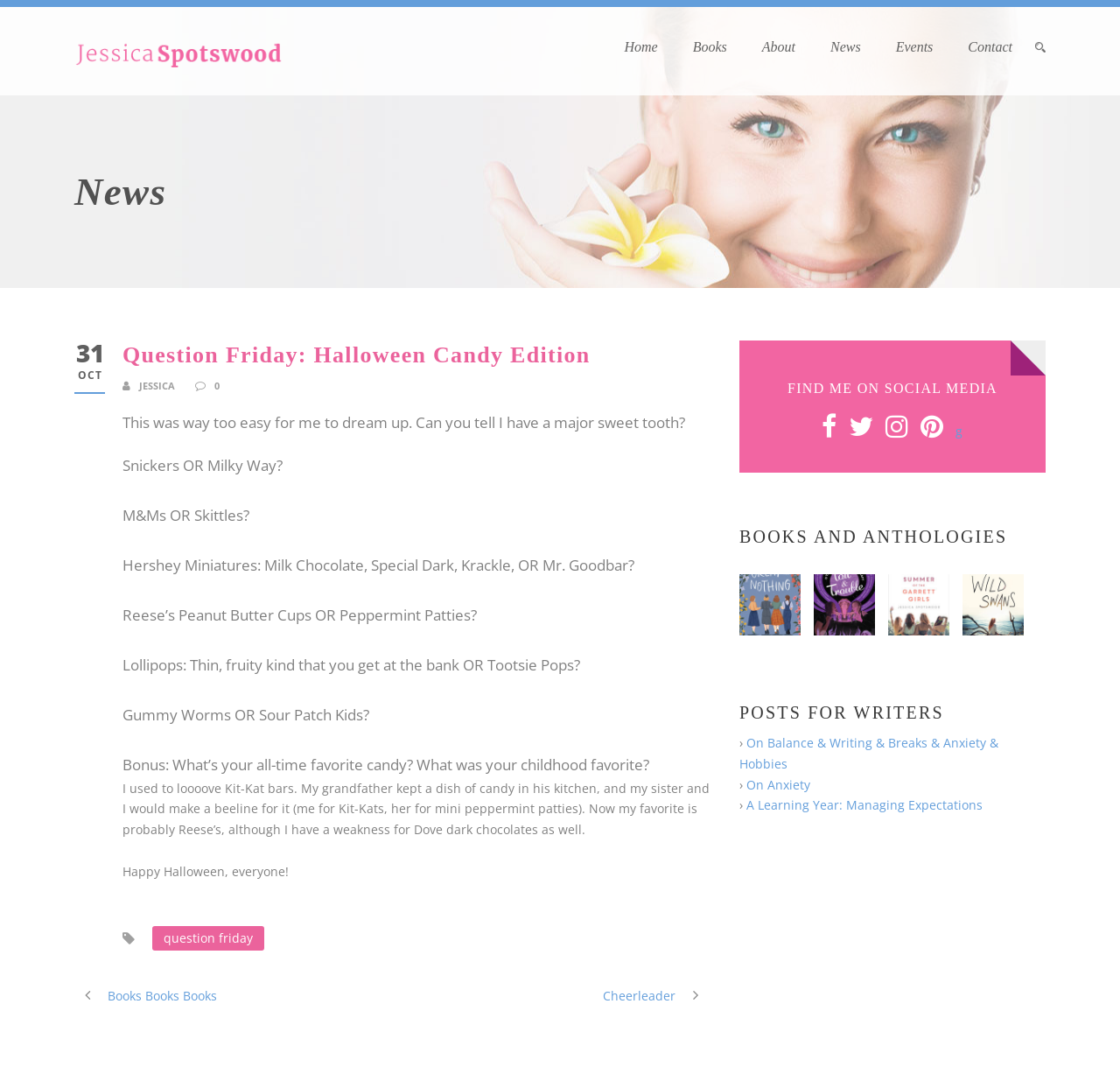What is the author's favorite Halloween candy?
Answer the question using a single word or phrase, according to the image.

Reese's